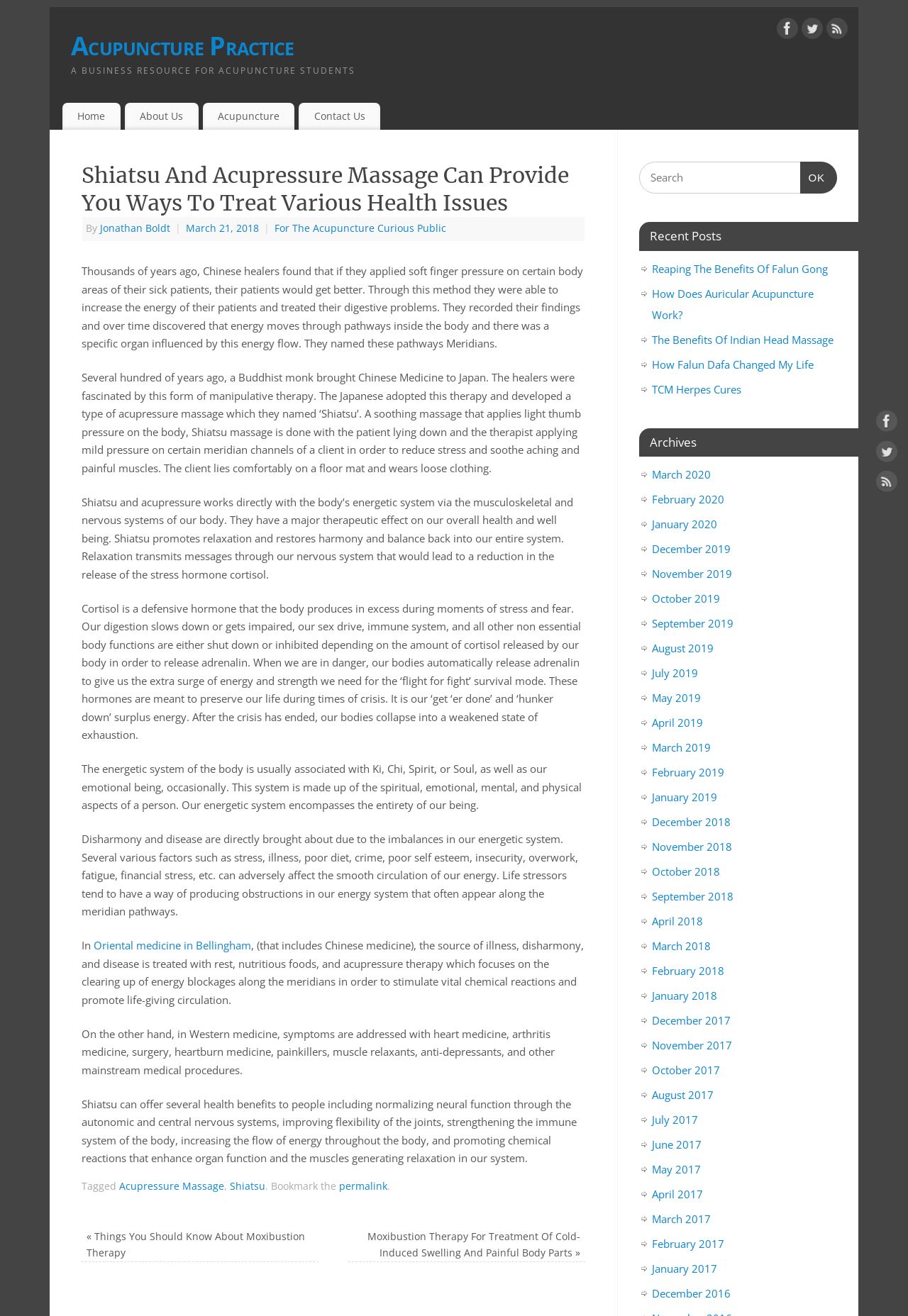Determine the heading of the webpage and extract its text content.

Shiatsu And Acupressure Massage Can Provide You Ways To Treat Various Health Issues